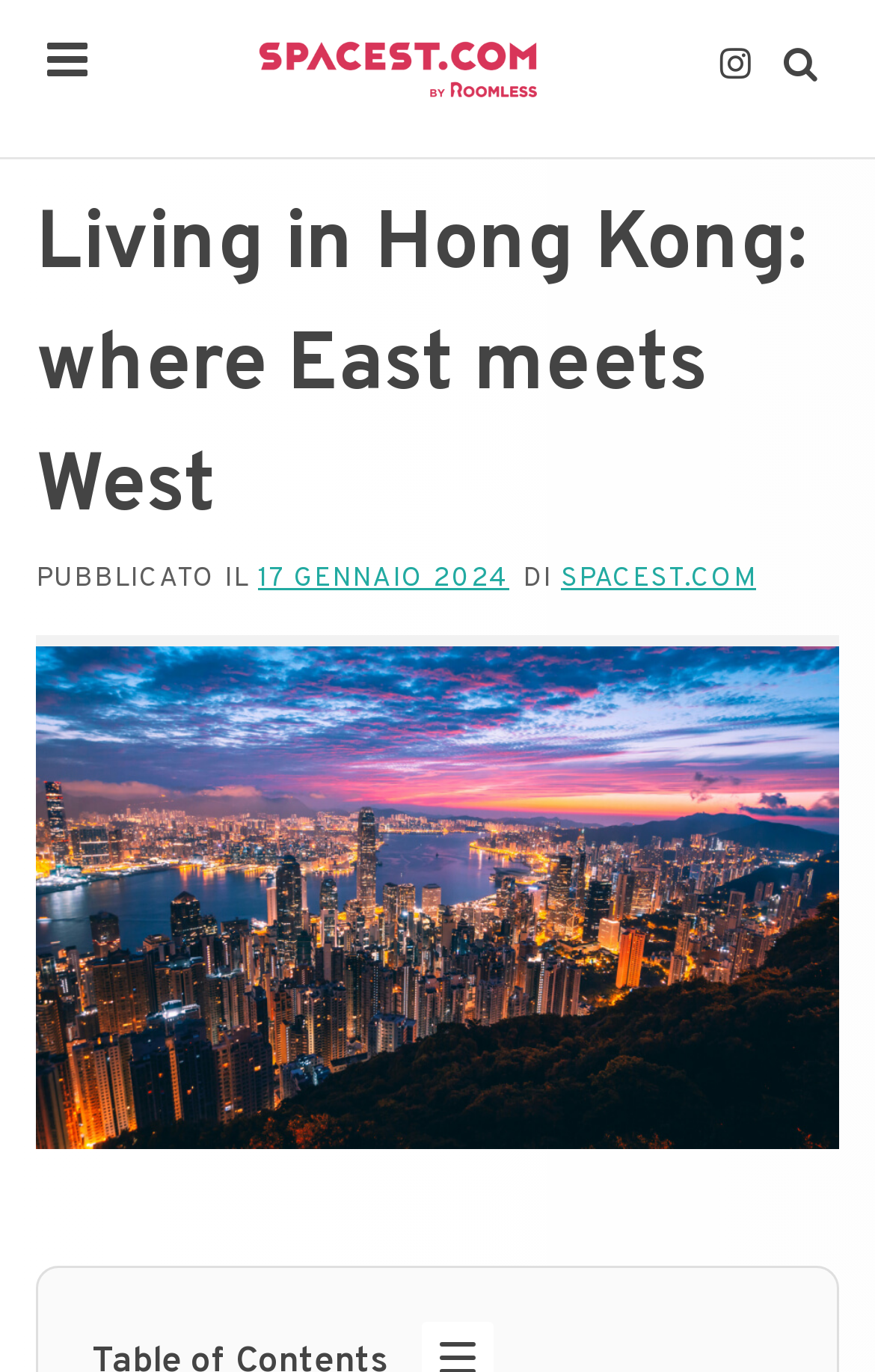Find the bounding box coordinates for the element described here: "alt="Spacest.com – Blog"".

[0.295, 0.049, 0.615, 0.082]